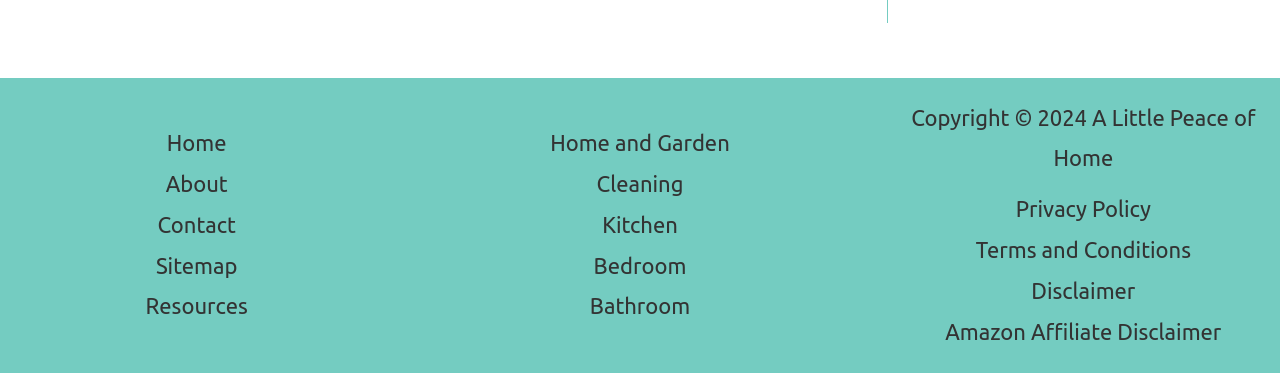What is the copyright year of the website?
Refer to the screenshot and respond with a concise word or phrase.

2024